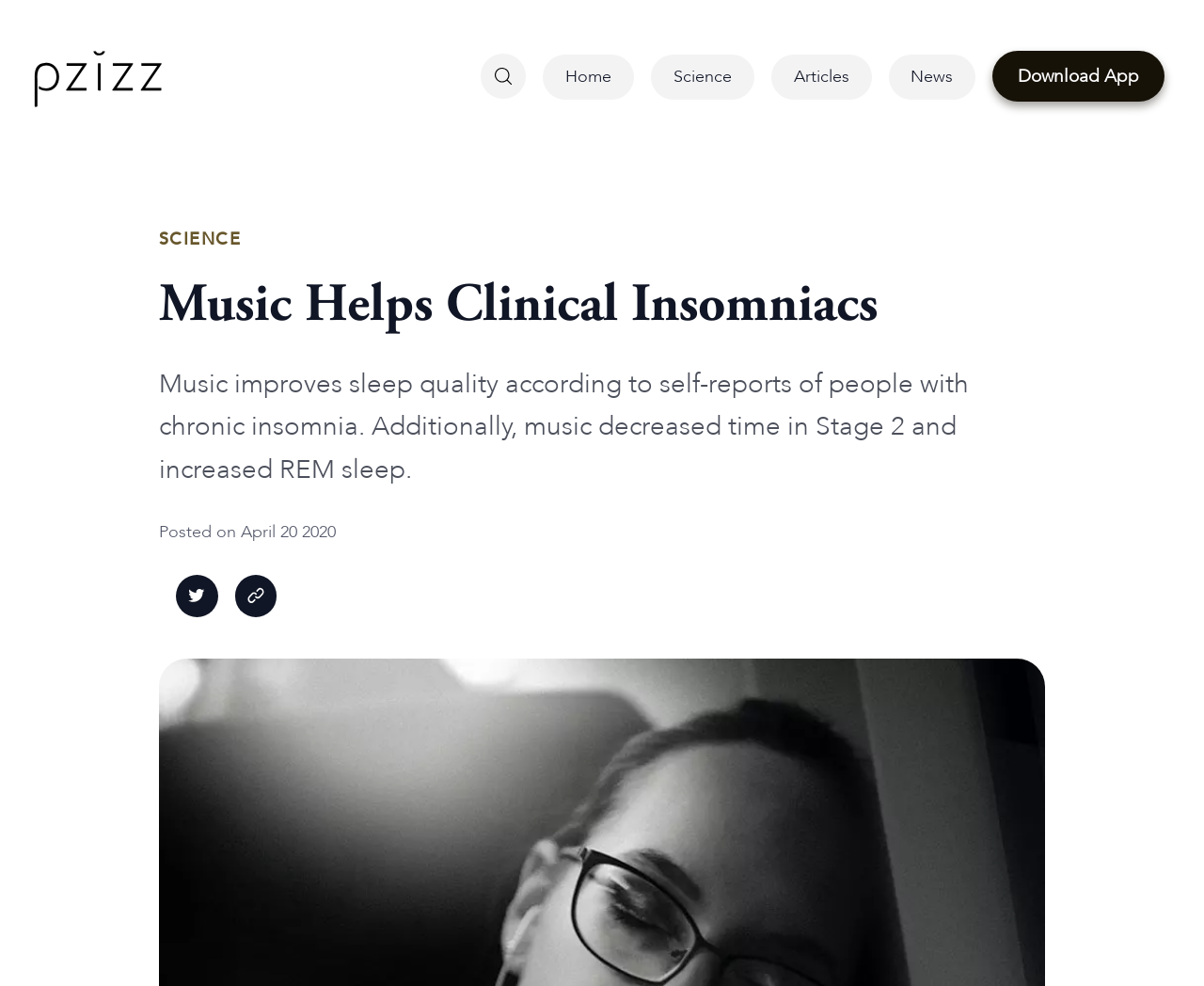What is the purpose of the button on the top right corner?
Using the picture, provide a one-word or short phrase answer.

Search